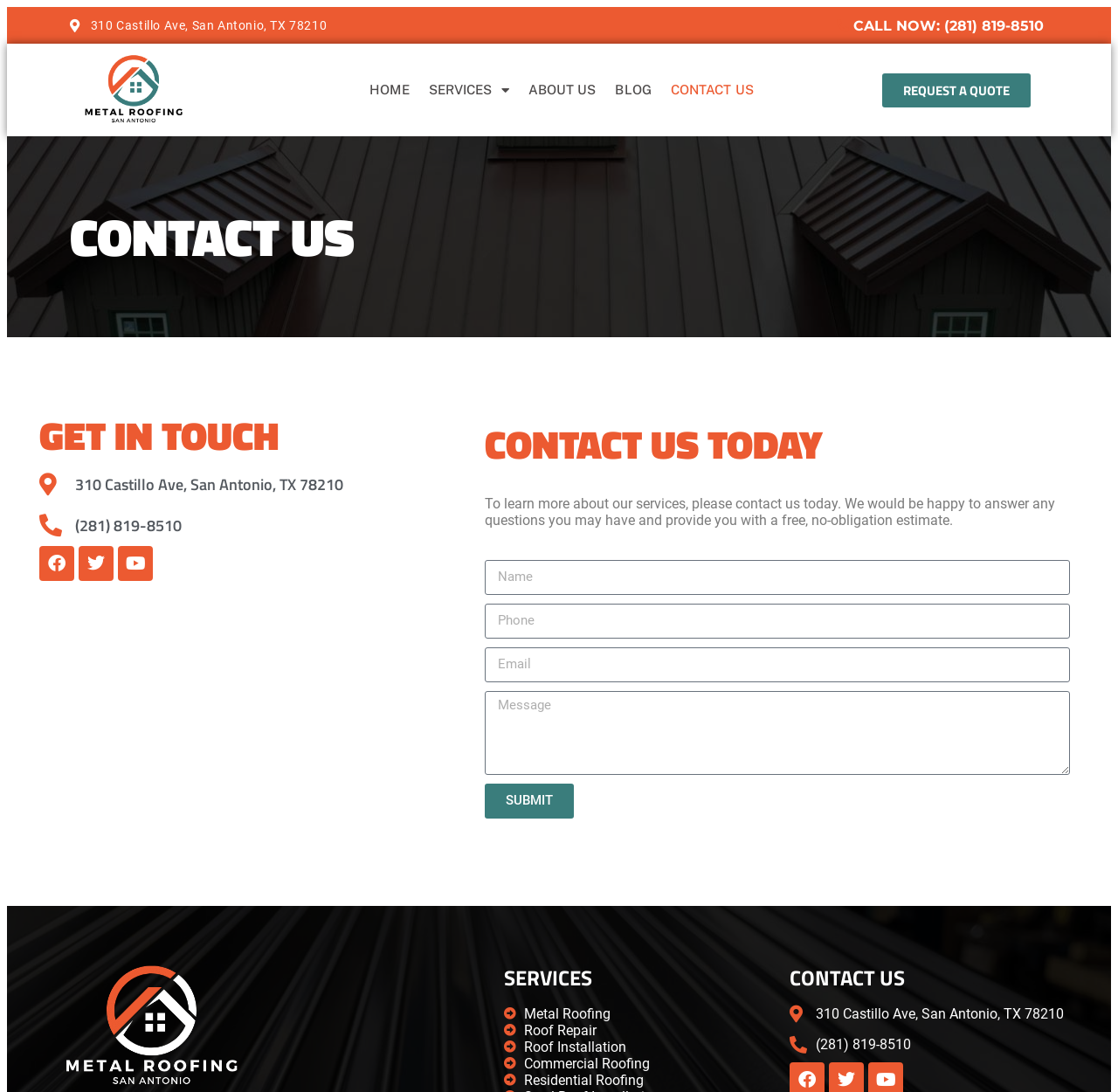Provide a one-word or short-phrase answer to the question:
What is the address of the metal roofing repair service?

310 Castillo Ave, San Antonio, TX 78210